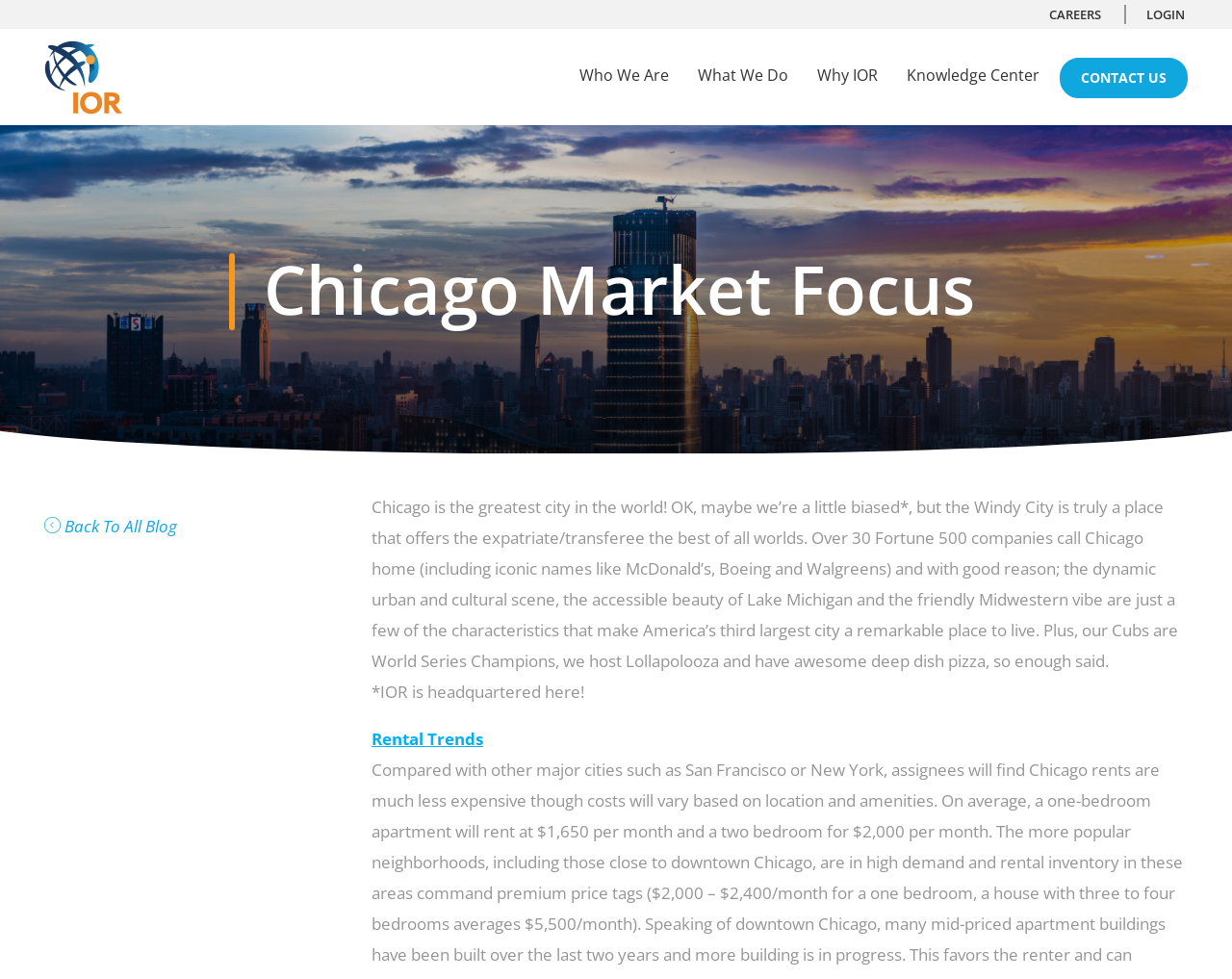Using the provided element description, identify the bounding box coordinates as (top-left x, top-left y, bottom-right x, bottom-right y). Ensure all values are between 0 and 1. Description: Back To All Blog

[0.036, 0.522, 0.144, 0.554]